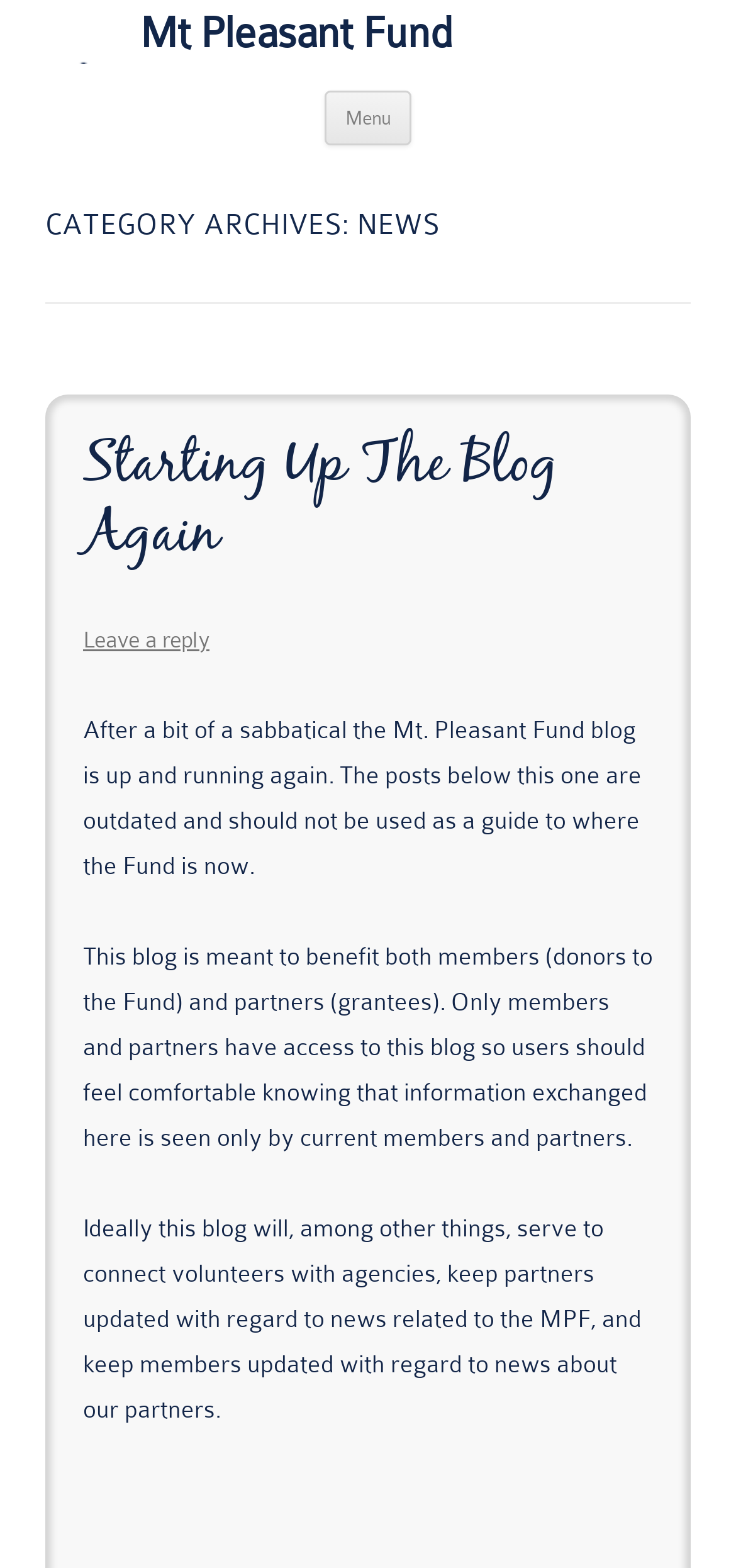Examine the image and give a thorough answer to the following question:
What is the purpose of this blog?

The static text element with the bounding box coordinates [0.113, 0.601, 0.887, 0.734] states that 'This blog is meant to benefit both members (donors to the Fund) and partners (grantees).' This suggests that the purpose of this blog is to benefit both members and partners.